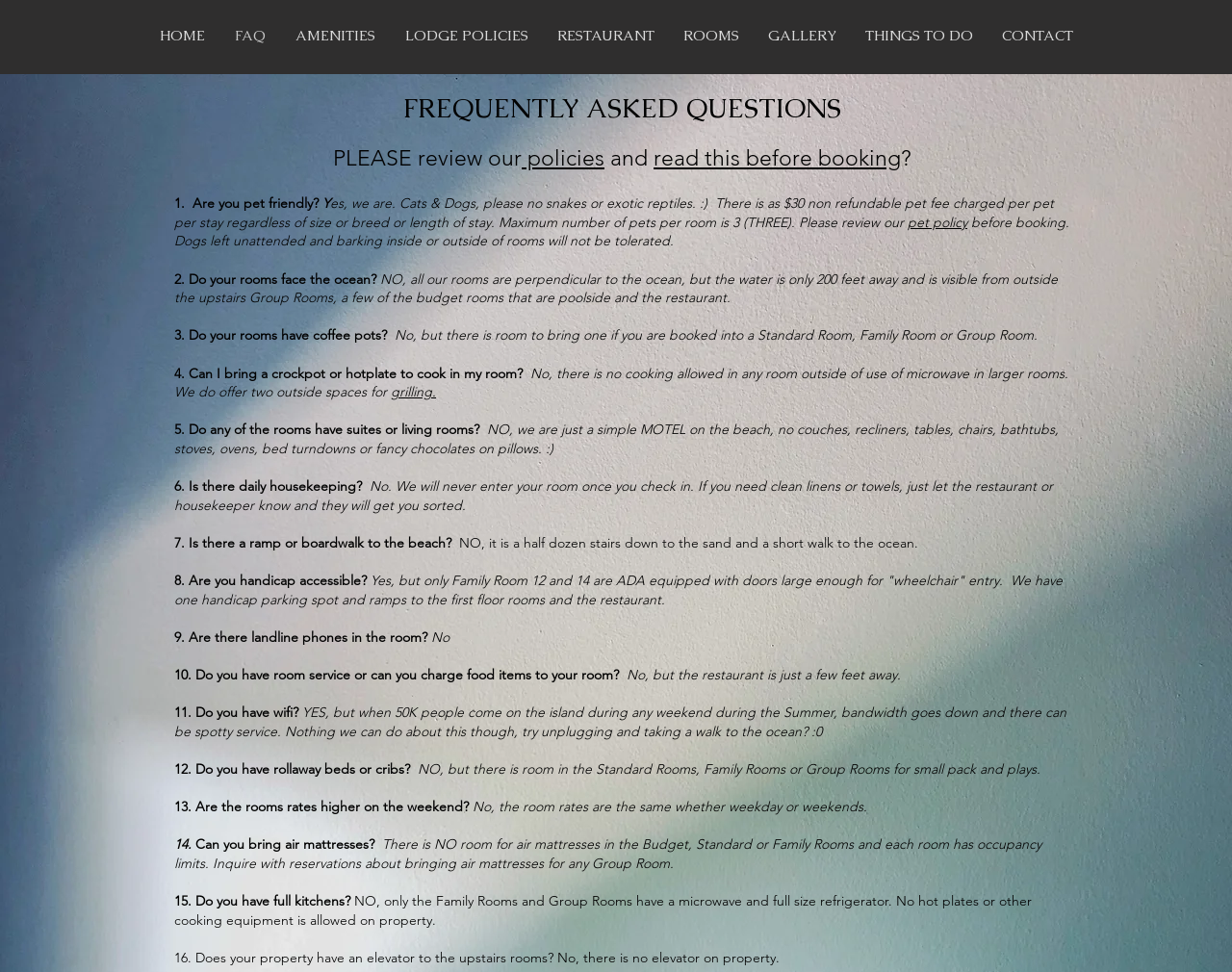Deliver a detailed narrative of the webpage's visual and textual elements.

The webpage is a FAQ page for Port A Beachlodge, a beachside motel. At the top of the page, there is a navigation menu with links to different sections of the website, including HOME, FAQ, AMENITIES, LODGE POLICIES, RESTAURANT, ROOMS, GALLERY, THINGS TO DO, and CONTACT.

Below the navigation menu, there is a heading that reads "FREQUENTLY ASKED QUESTIONS". The FAQ section is divided into 16 questions, each with a corresponding answer. The questions are numbered from 1 to 16, and they cover various topics related to the motel, such as pet policies, room amenities, and accessibility.

The first question asks if the motel is pet-friendly, and the answer explains that yes, they are, but there are certain rules and fees associated with bringing pets. The second question asks if the rooms face the ocean, and the answer explains that no, they do not, but the ocean is visible from certain areas of the property.

The rest of the questions and answers cover topics such as coffee pots in rooms, cooking policies, room amenities, and accessibility features. The answers are written in a friendly and conversational tone, with some humorous touches.

Overall, the webpage is designed to provide helpful information to potential guests of the Port A Beachlodge, and to answer common questions they may have about the motel and its policies.